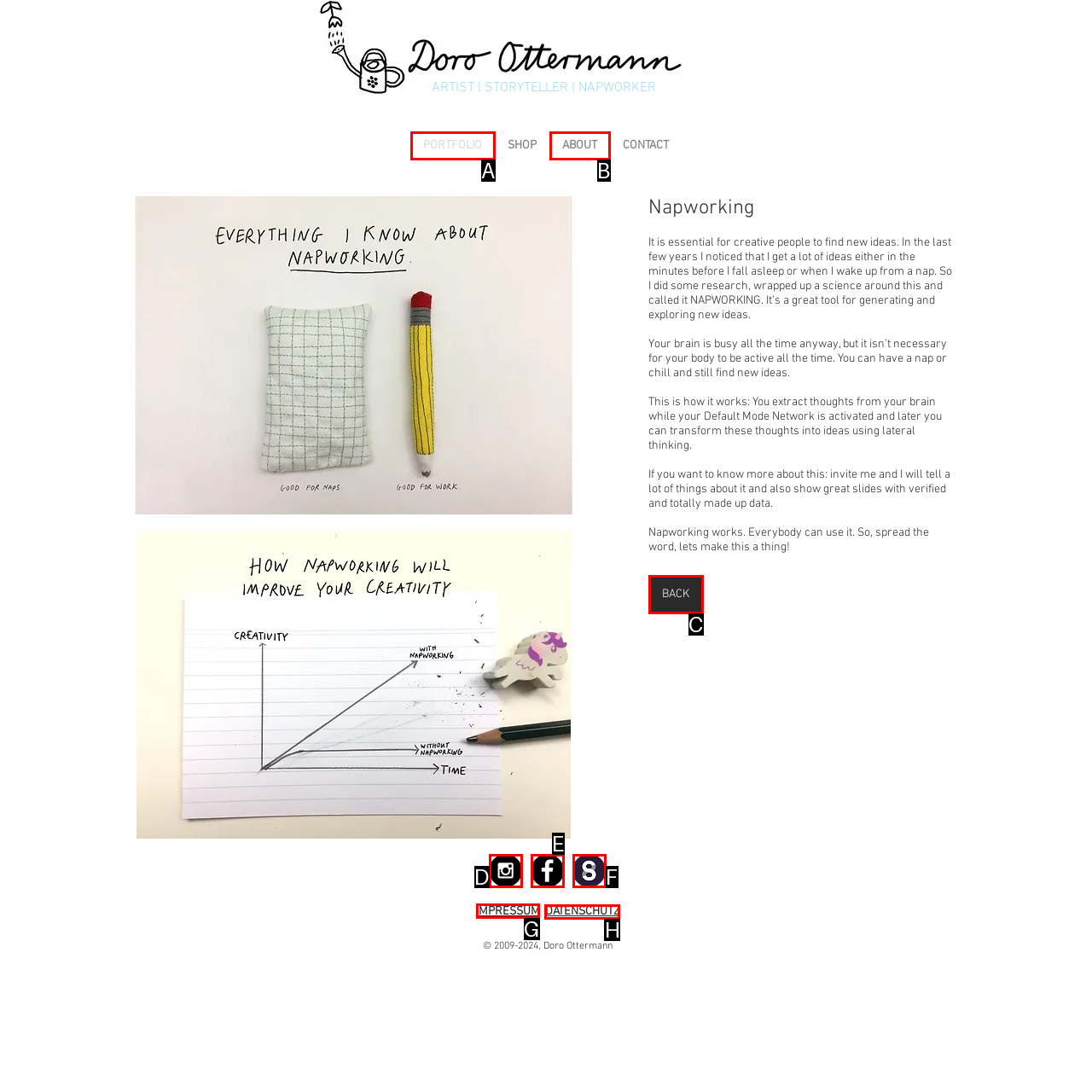Identify the HTML element I need to click to complete this task: Check the IMPRESSUM link Provide the option's letter from the available choices.

G